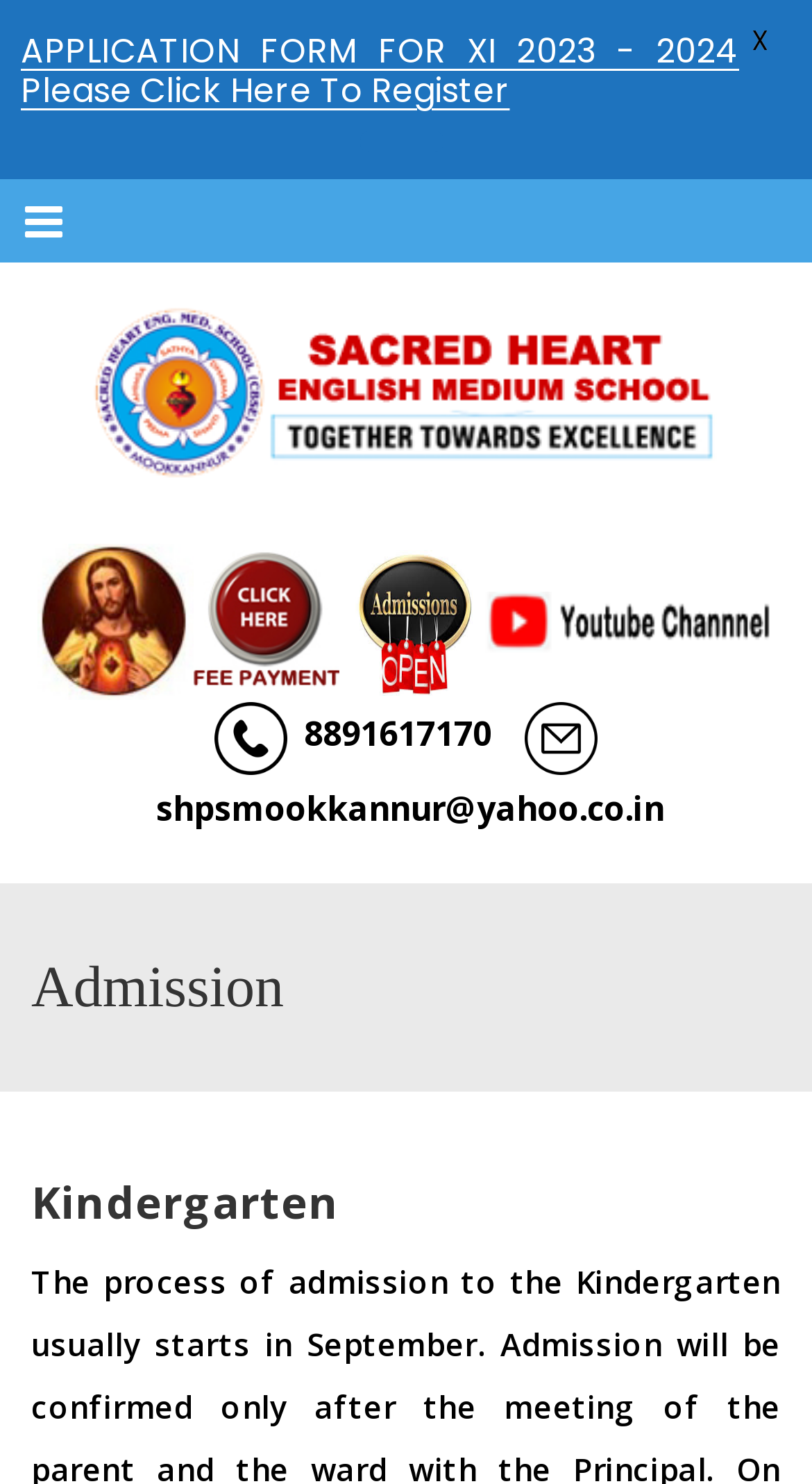Extract the bounding box coordinates for the UI element described by the text: "parent_node: 8891617170 shpsmookkannur@yahoo.co.in". The coordinates should be in the form of [left, top, right, bottom] with values between 0 and 1.

[0.417, 0.405, 0.596, 0.43]